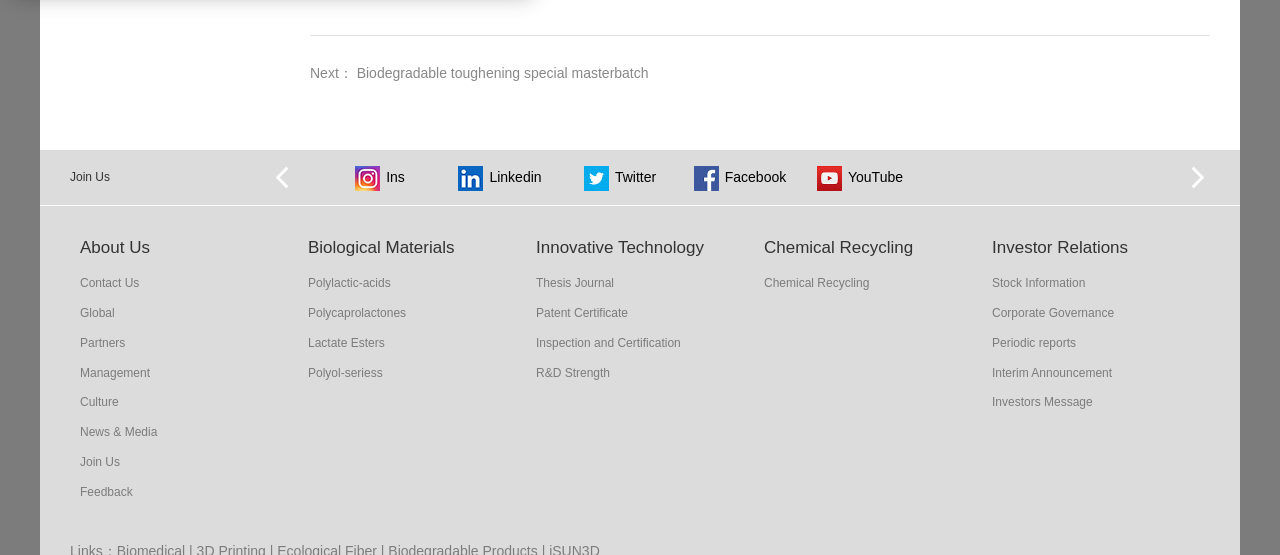What is the last item listed under 'Investor Relations'?
Based on the image, provide your answer in one word or phrase.

Investors Message